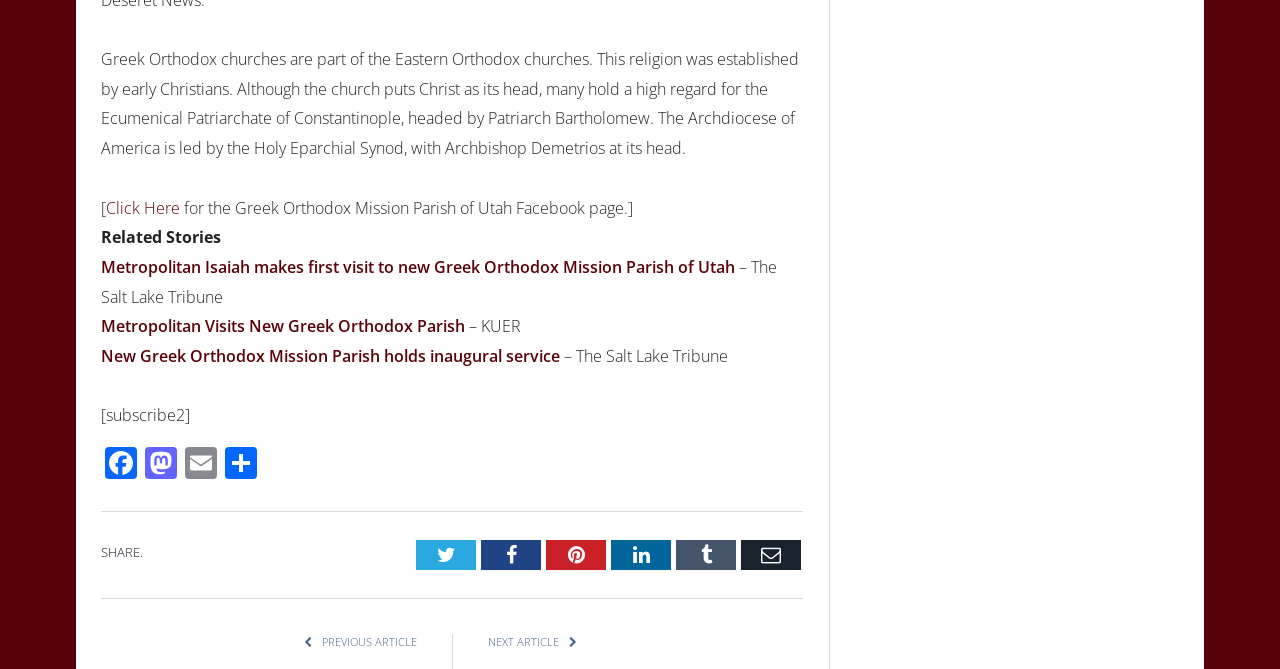What social media platforms are available for sharing?
Provide a detailed and well-explained answer to the question.

The webpage provides links to share content on various social media platforms, including Twitter, Facebook, Pinterest, LinkedIn, Tumblr, and Email, allowing users to easily share articles with others.